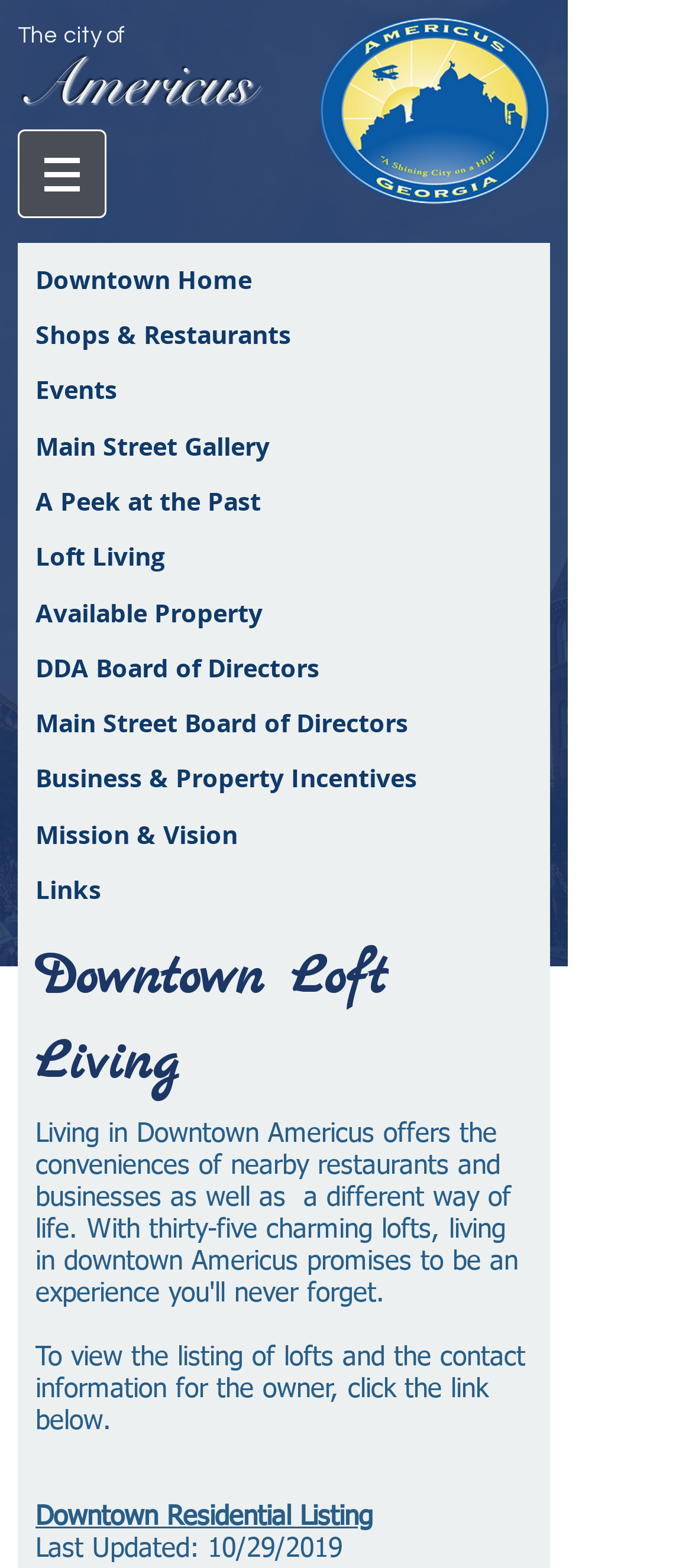Summarize the webpage with intricate details.

The webpage is about the City of Americus Downtown Loft Living. At the top, there is a heading that reads "The city of" followed by a navigation menu labeled "Site" with a button that has a popup menu. To the right of the navigation menu, there is an image. 

Below the navigation menu, there is a large heading that reads "Americus" with a link to "Americus" below it. To the right of the heading, there is an image of the Americus logo. 

On the left side of the page, there is a column of links, including "Downtown Home", "Shops & Restaurants", "Events", and others. These links are stacked vertically, with "Downtown Home" at the top and "Links" at the bottom. 

To the right of the links, there is a heading that reads "Downtown Loft Living". Below this heading, there is a paragraph of text that explains how to view the listing of lofts and the contact information for the owner. Below the paragraph, there is a link to "Downtown Residential Listing". Finally, at the bottom, there is a static text that reads "Last Updated: 10/29/2019".